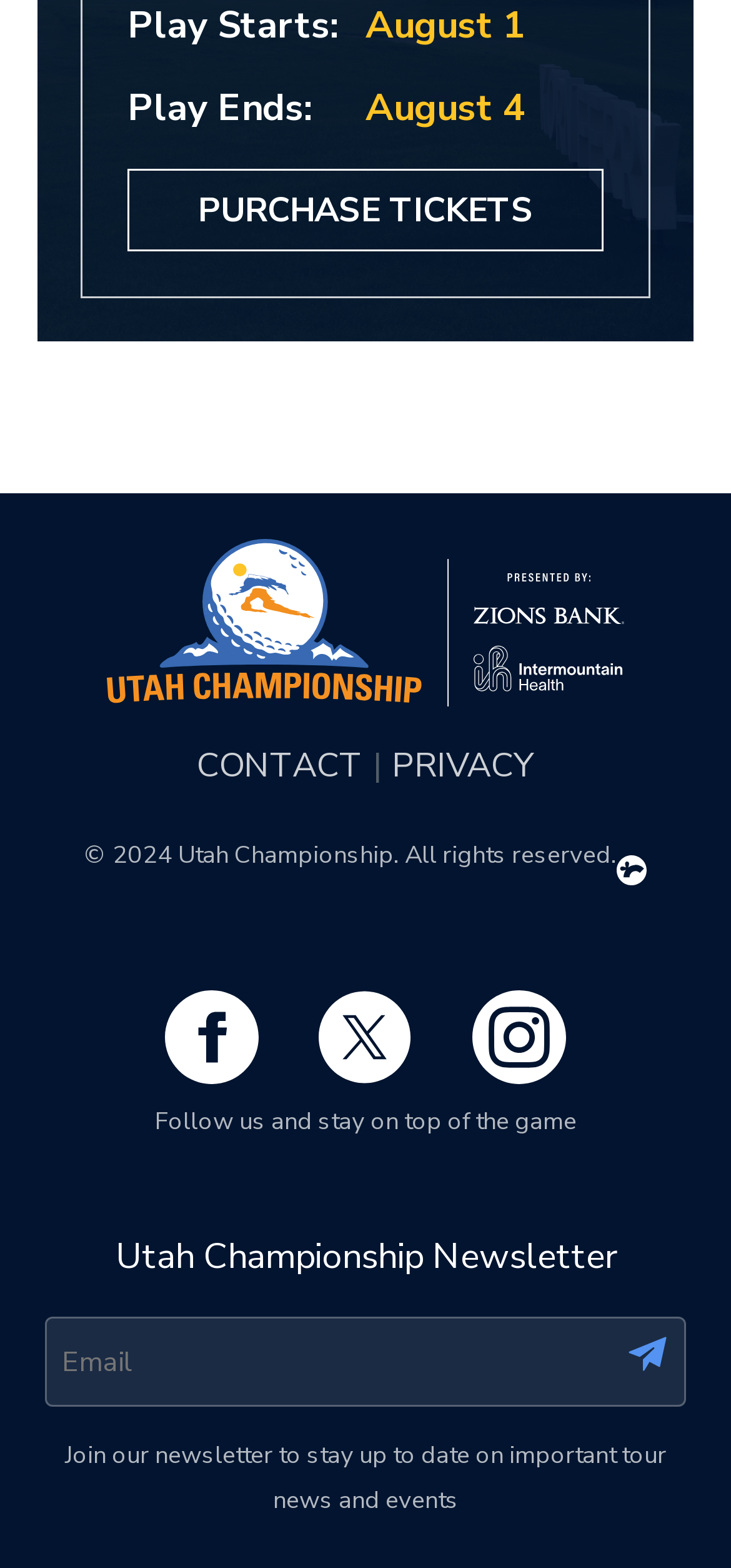Please predict the bounding box coordinates of the element's region where a click is necessary to complete the following instruction: "Submit the newsletter form". The coordinates should be represented by four float numbers between 0 and 1, i.e., [left, top, right, bottom].

[0.859, 0.852, 0.913, 0.874]